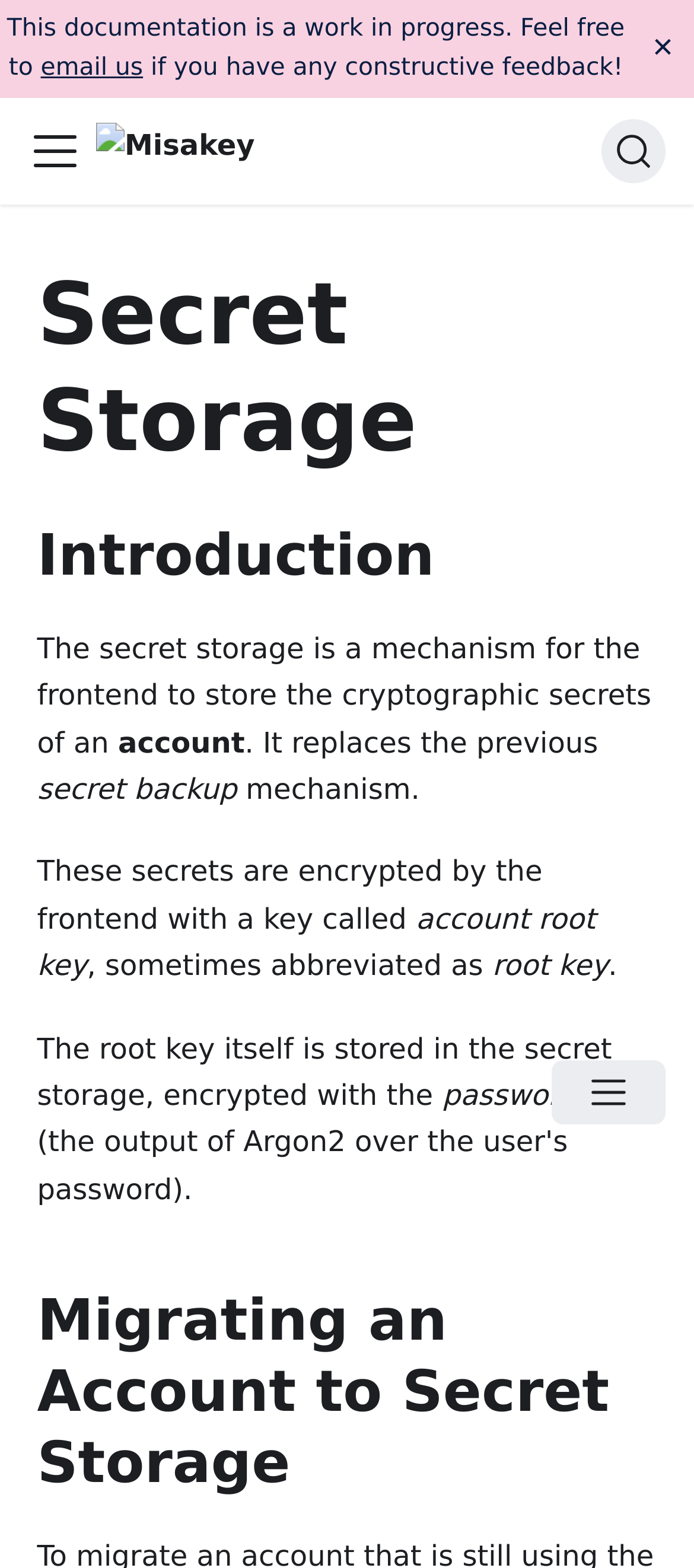Determine the bounding box coordinates of the clickable region to follow the instruction: "toggle the navigation bar".

[0.041, 0.079, 0.118, 0.113]